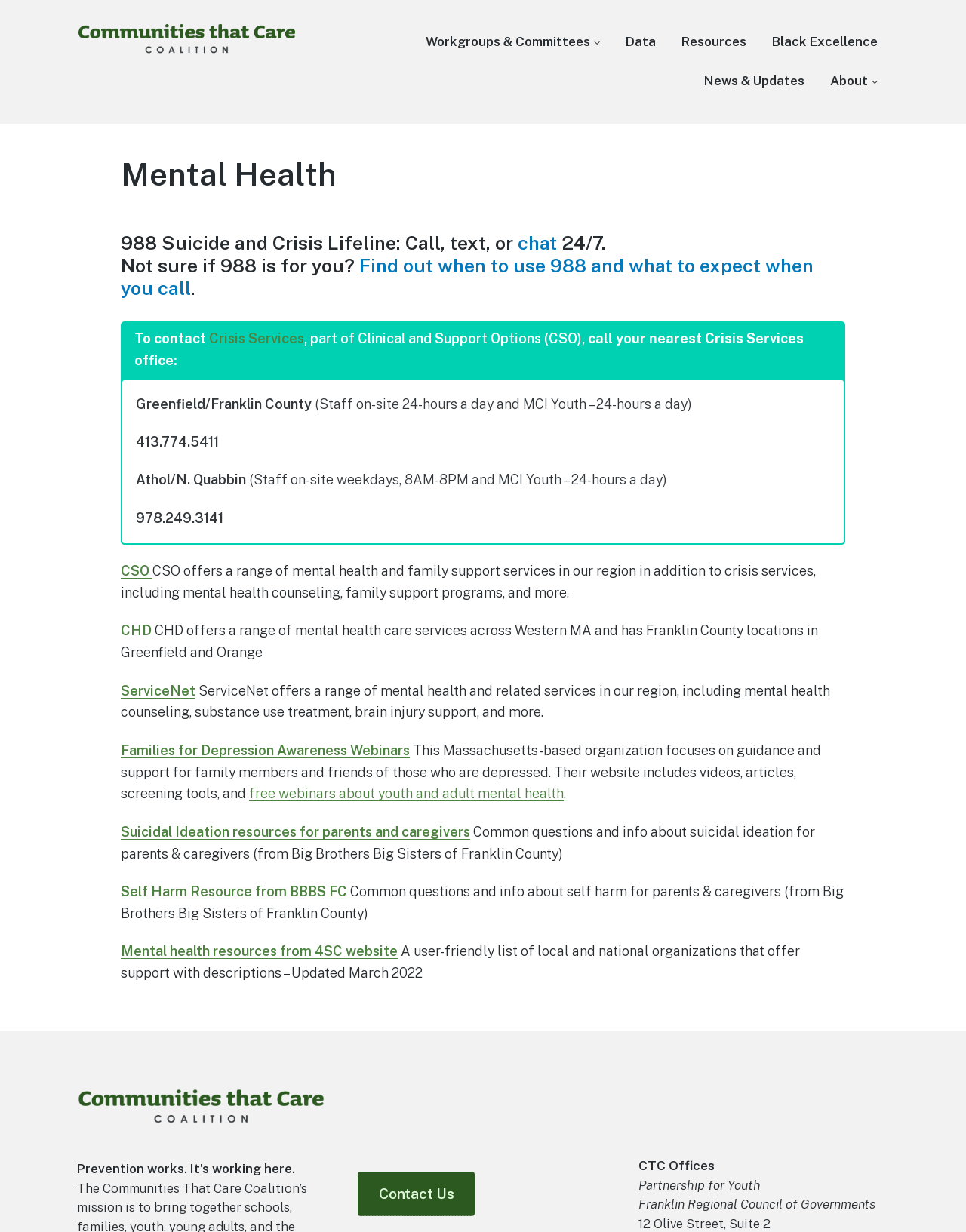What is the name of the organization? Please answer the question using a single word or phrase based on the image.

Communities That Care Coalition